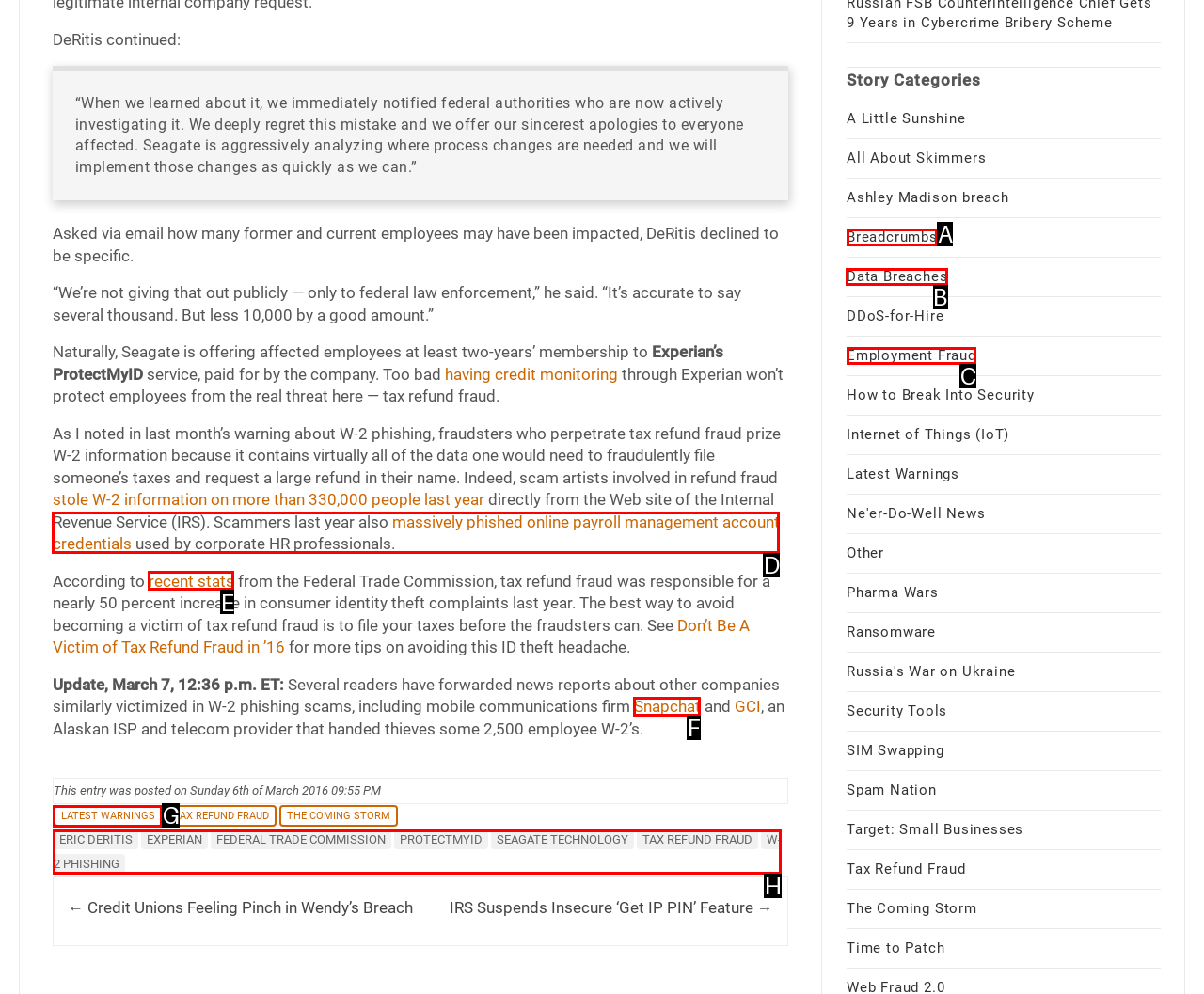Choose the HTML element you need to click to achieve the following task: Explore the 'Data Breaches' category
Respond with the letter of the selected option from the given choices directly.

B